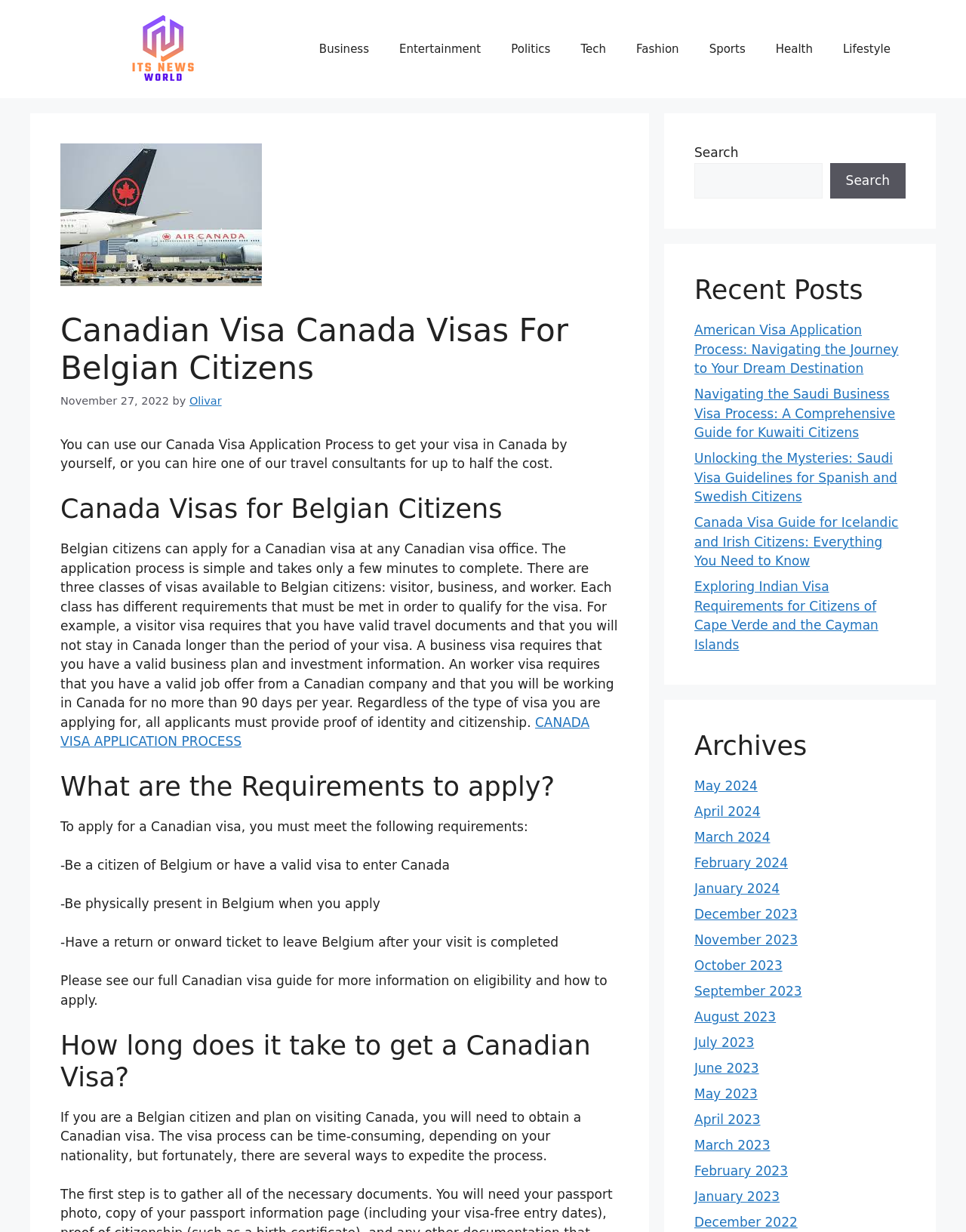Can you determine the bounding box coordinates of the area that needs to be clicked to fulfill the following instruction: "Read the 'Canada Visas for Belgian Citizens' article"?

[0.062, 0.4, 0.641, 0.426]